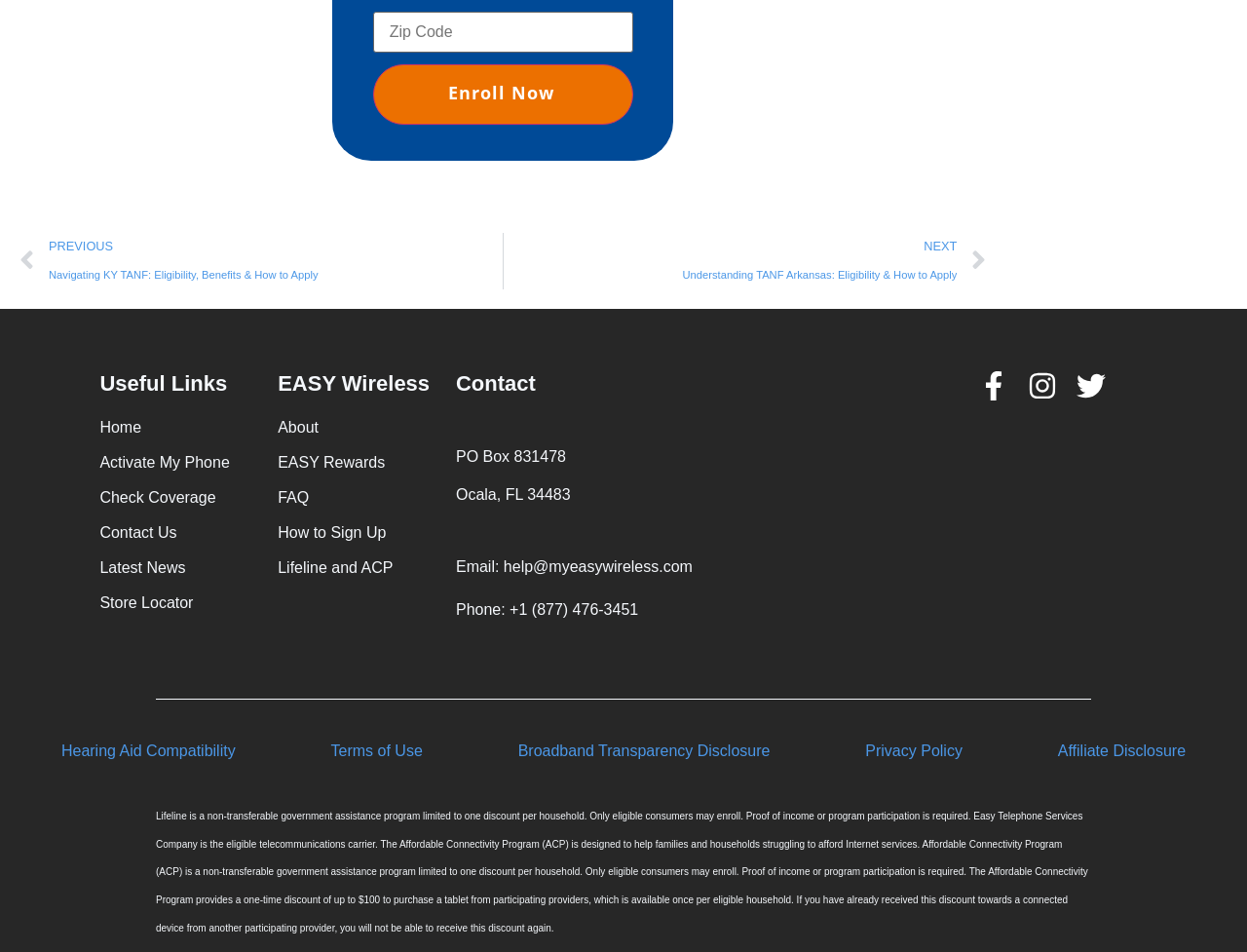Predict the bounding box of the UI element based on this description: "Hearing Aid Compatibility".

[0.049, 0.779, 0.189, 0.797]